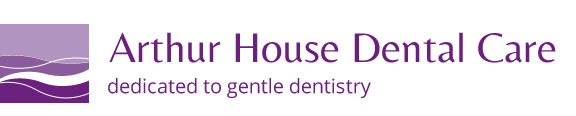Where is Arthur House Dental Care located?
Using the information from the image, answer the question thoroughly.

According to the caption, Arthur House Dental Care is located in Sutton Coldfield, Birmingham, providing dental services to patients in this area.